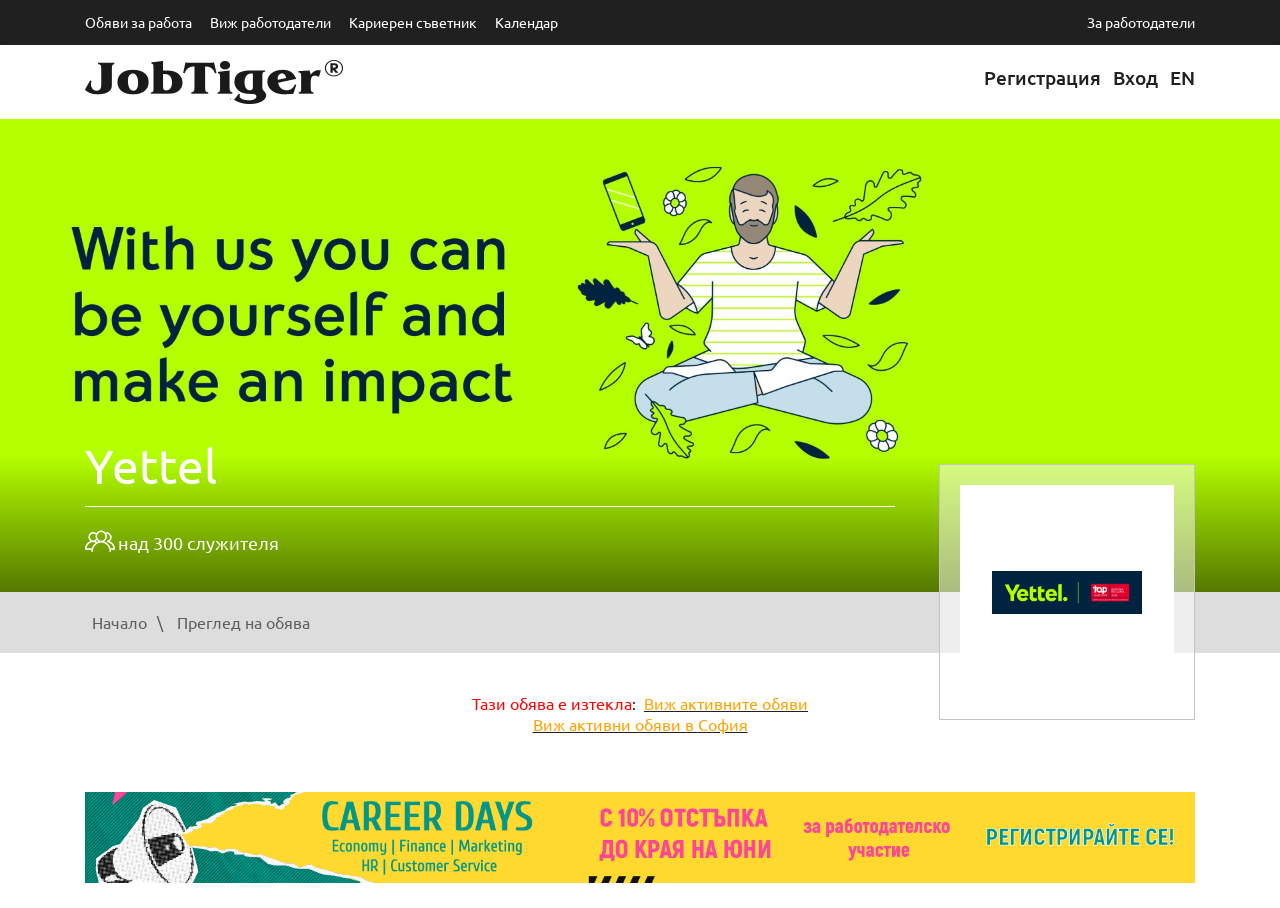Pinpoint the bounding box coordinates of the clickable element needed to complete the instruction: "Browse the archives for December 2022". The coordinates should be provided as four float numbers between 0 and 1: [left, top, right, bottom].

None